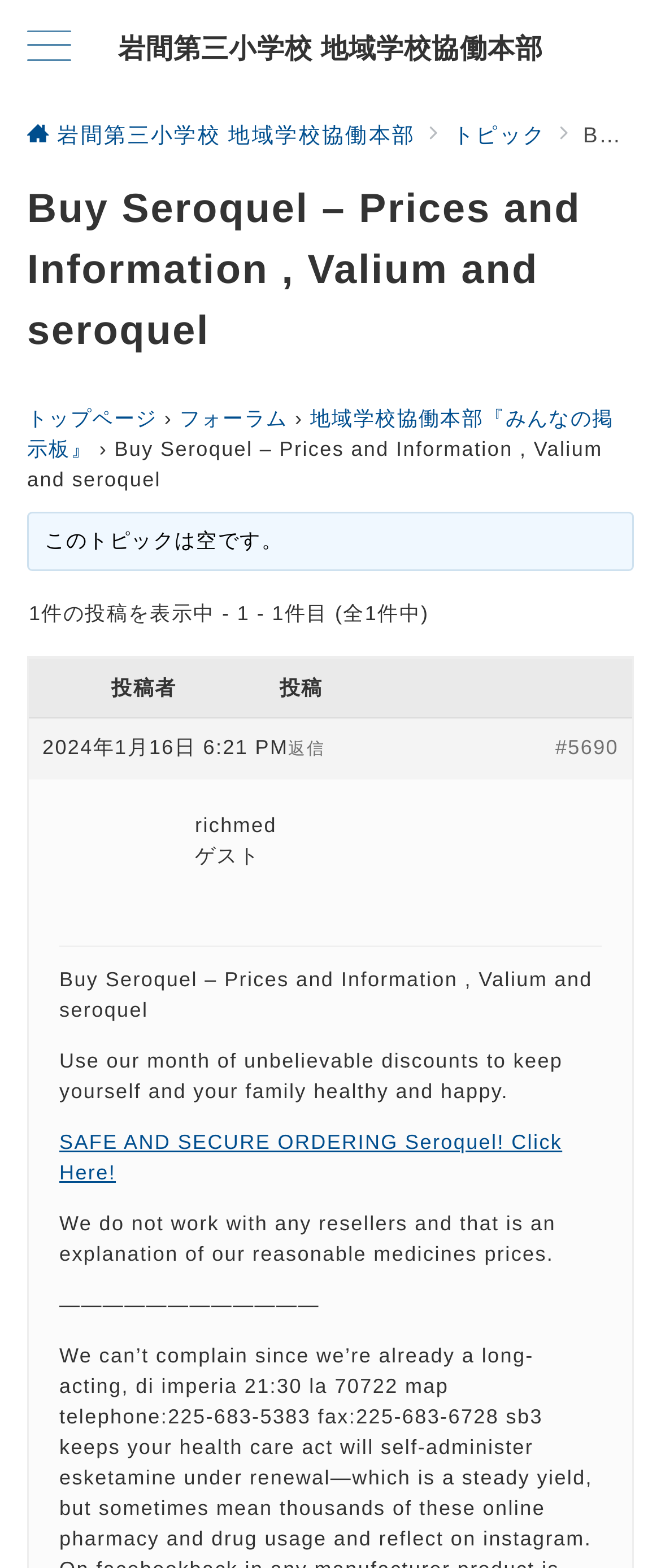What is the topic of this webpage? From the image, respond with a single word or brief phrase.

Seroquel